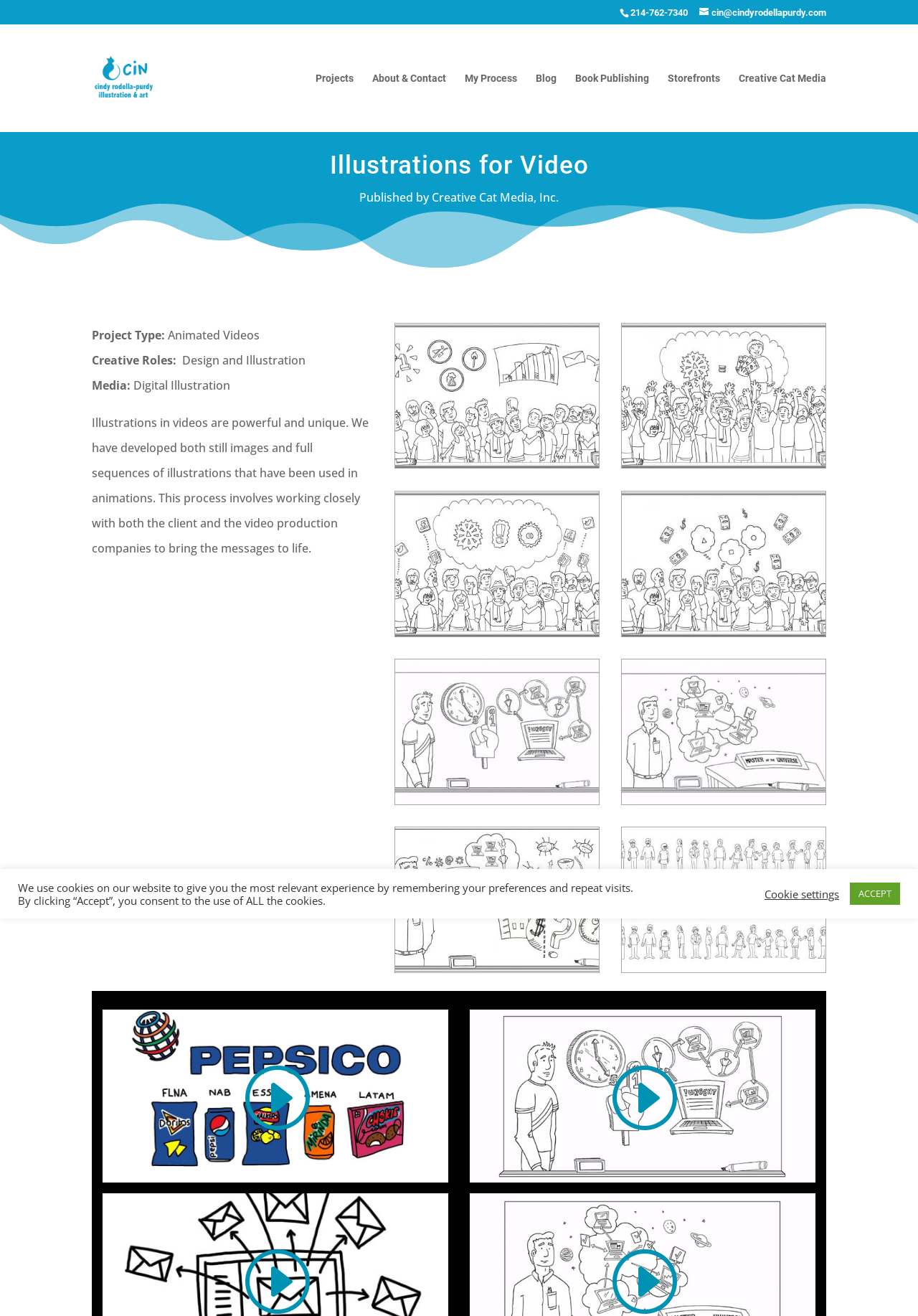Identify the bounding box coordinates for the element that needs to be clicked to fulfill this instruction: "Click the 'Book Publishing' link". Provide the coordinates in the format of four float numbers between 0 and 1: [left, top, right, bottom].

[0.627, 0.055, 0.707, 0.1]